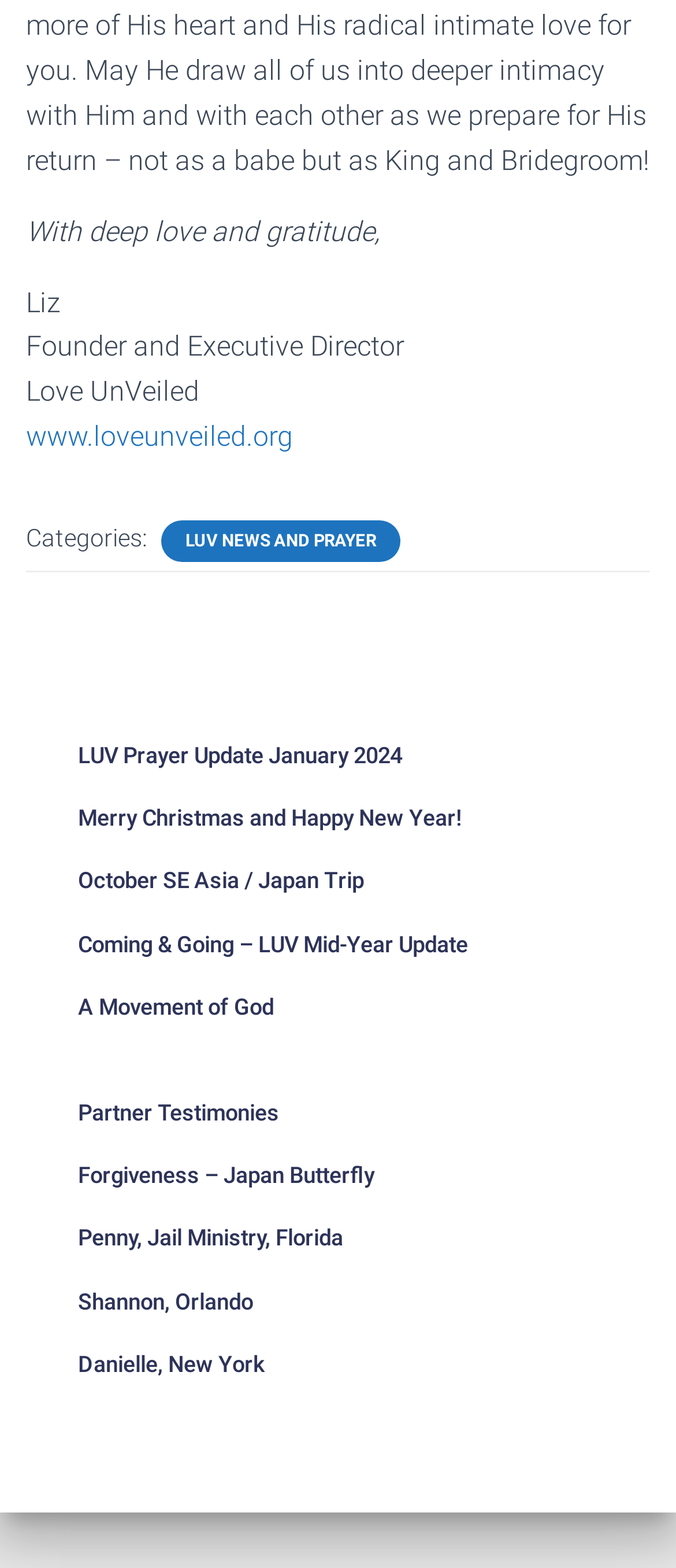From the webpage screenshot, identify the region described by A Movement of God. Provide the bounding box coordinates as (top-left x, top-left y, bottom-right x, bottom-right y), with each value being a floating point number between 0 and 1.

[0.115, 0.634, 0.405, 0.65]